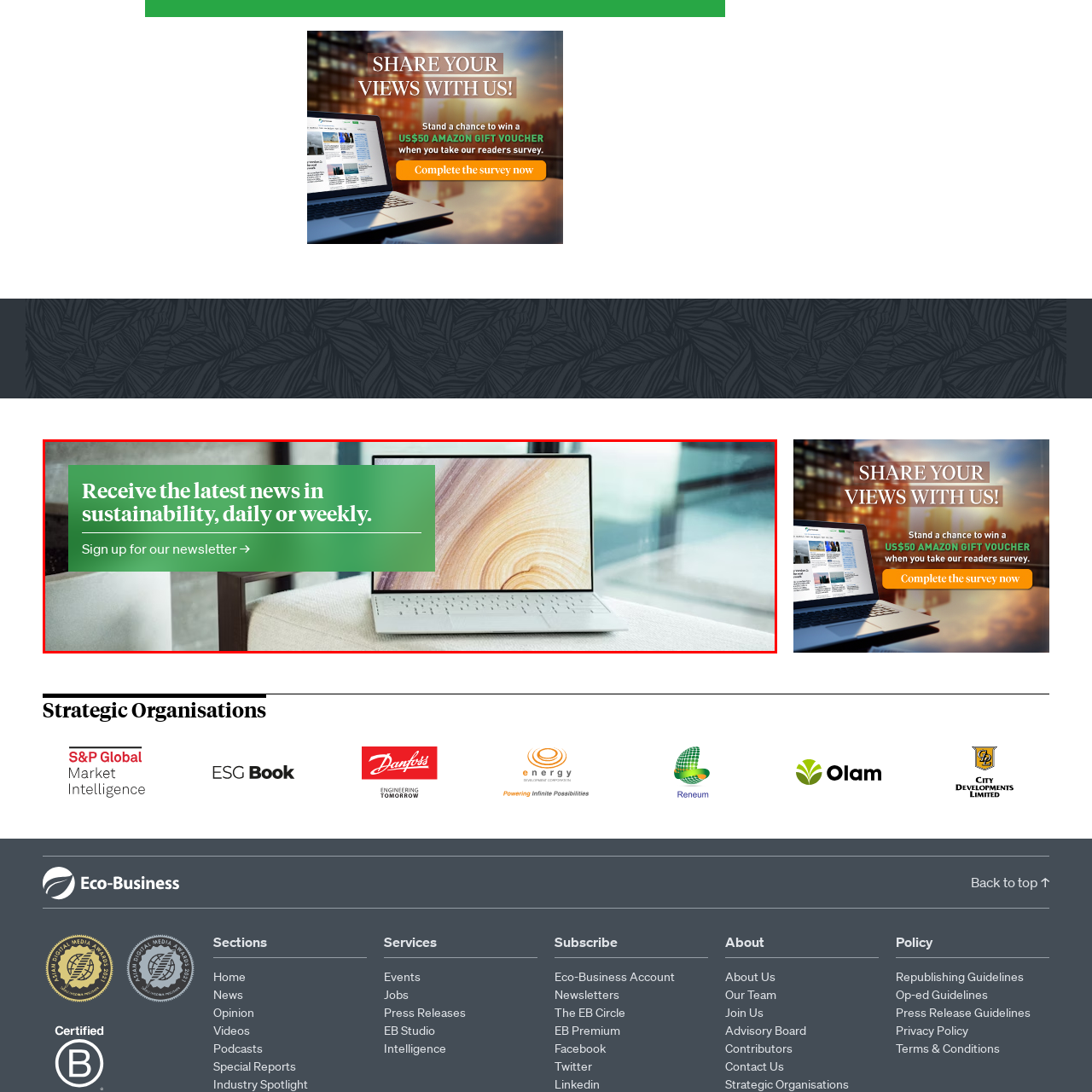Observe the highlighted image and answer the following: What is the environment created by the backdrop?

Serene and focused